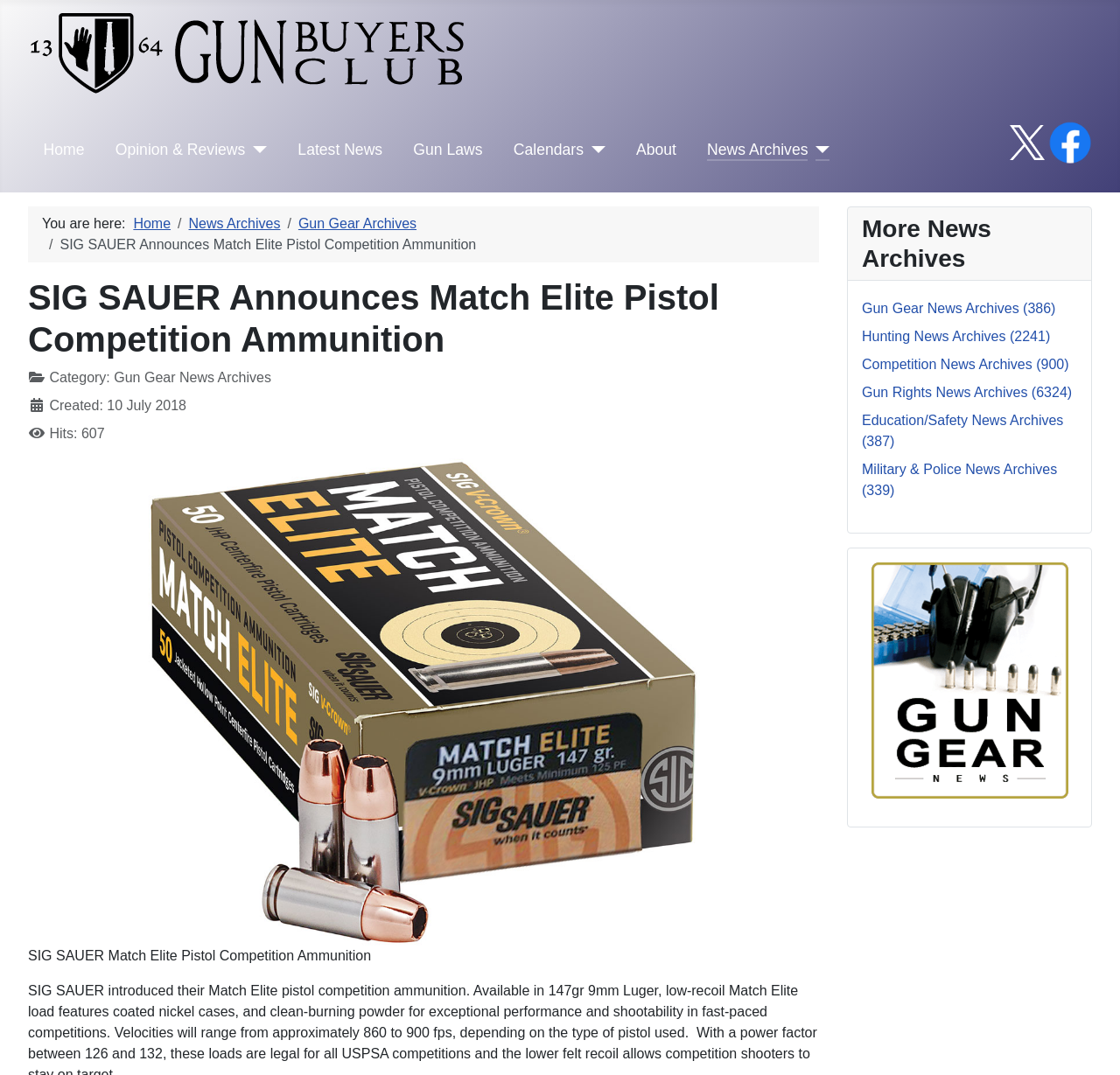Use a single word or phrase to answer the following:
What is the name of the pistol competition ammunition?

SIG SAUER Match Elite